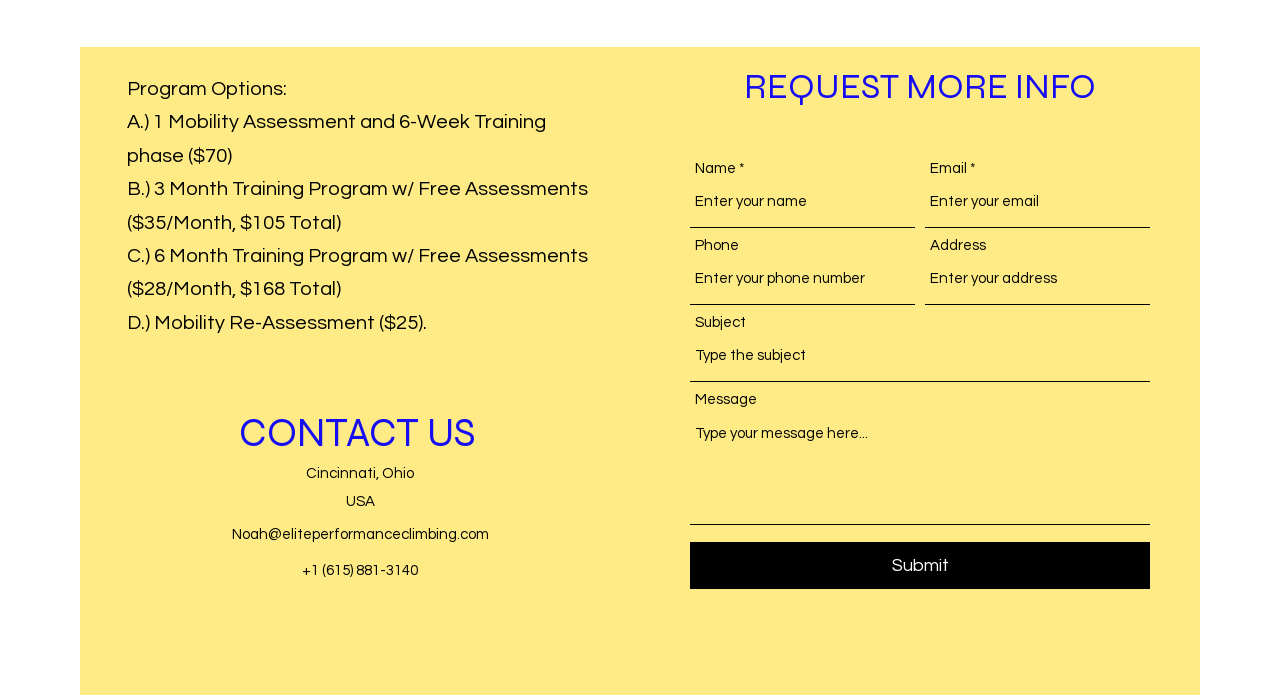Predict the bounding box of the UI element based on the description: "alt="OHB-Hellas"". The coordinates should be four float numbers between 0 and 1, formatted as [left, top, right, bottom].

None